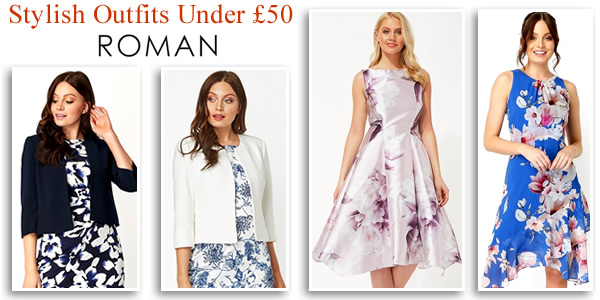Analyze the image and deliver a detailed answer to the question: How many models are featured in the banner?

The caption describes four different elegant looks, each featuring a different model, showcasing various outfits from the brand Roman.